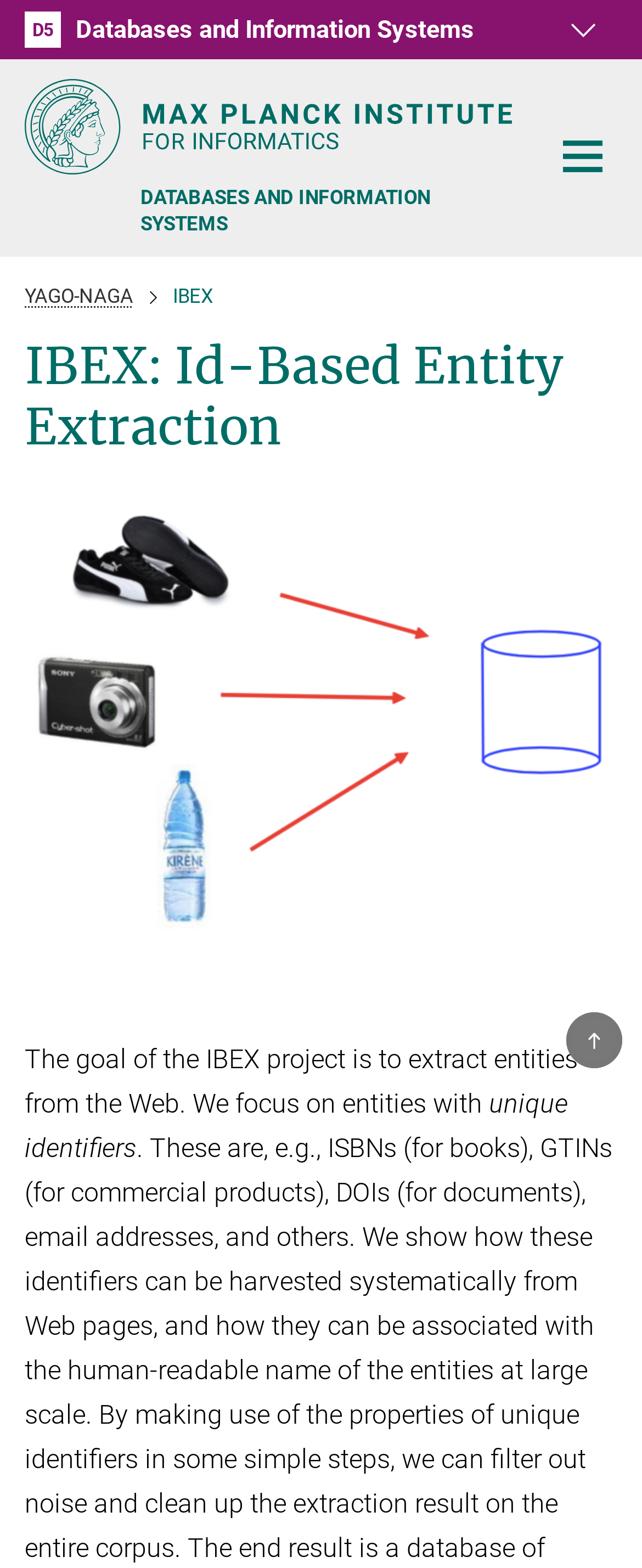Find the bounding box coordinates of the clickable element required to execute the following instruction: "Search for something". Provide the coordinates as four float numbers between 0 and 1, i.e., [left, top, right, bottom].

[0.038, 0.199, 0.962, 0.249]